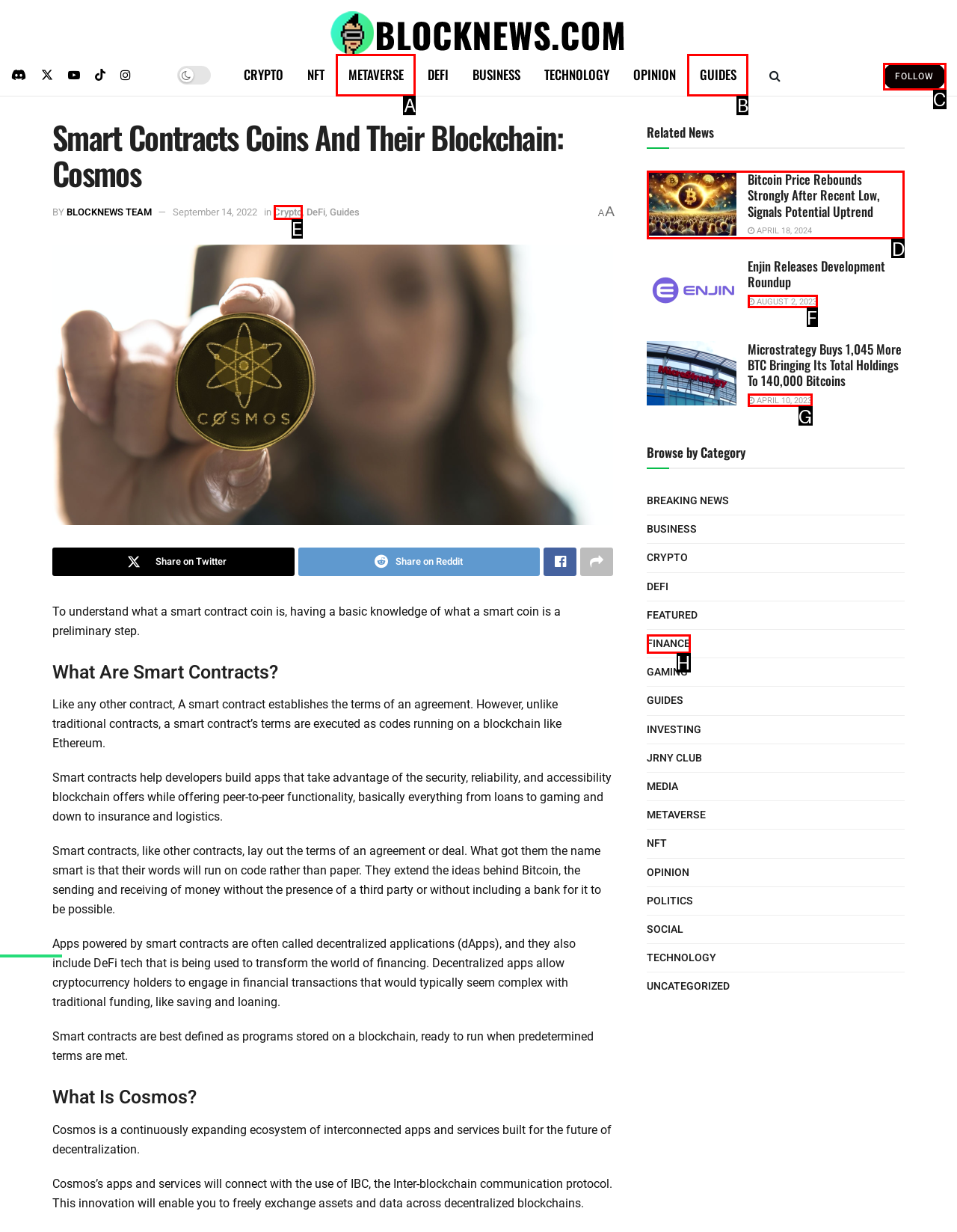Which UI element's letter should be clicked to achieve the task: Read the article 'Bitcoin Price Rebounds Strongly After Recent Low, Signals Potential Uptrend'
Provide the letter of the correct choice directly.

D